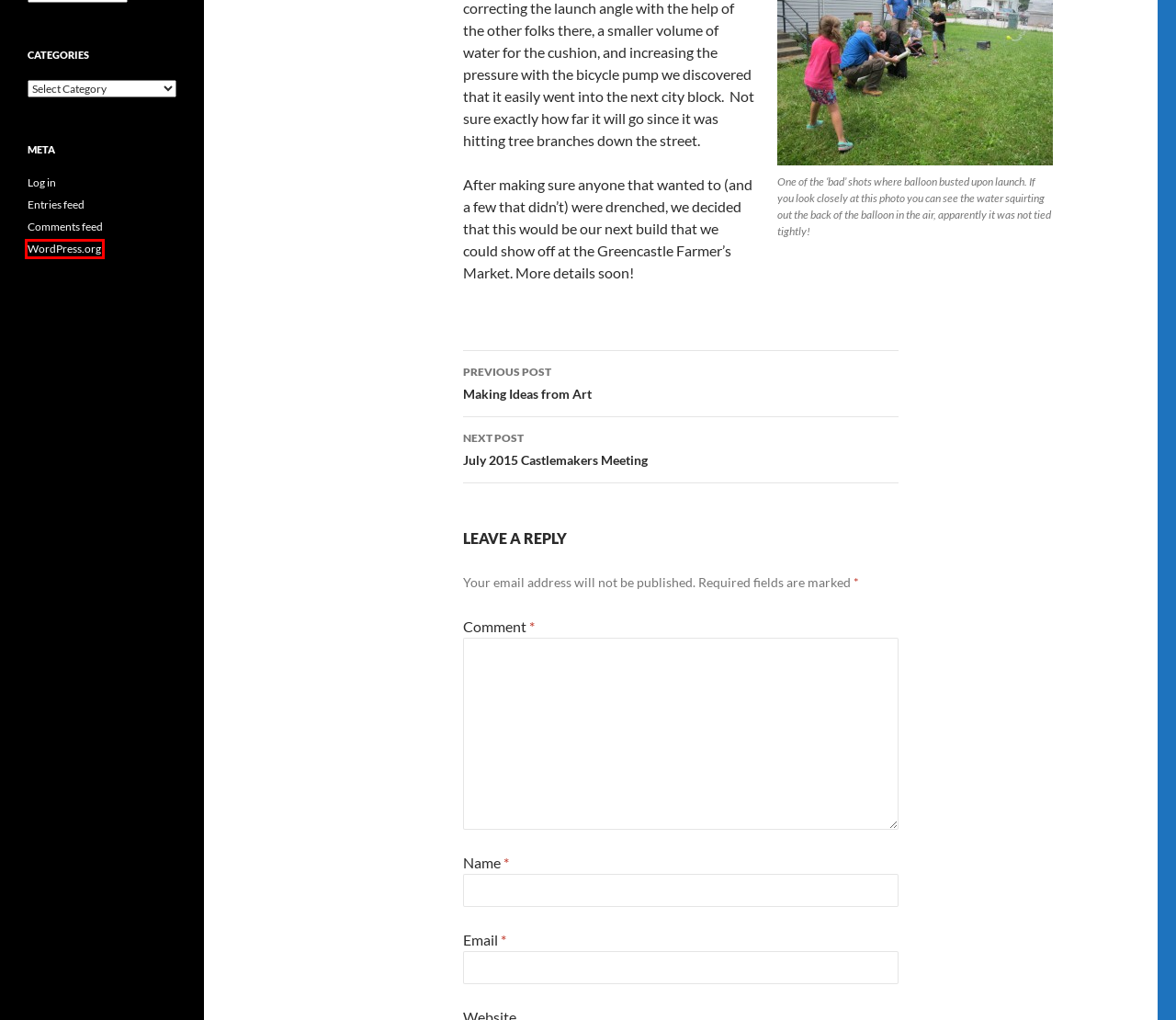Observe the screenshot of a webpage with a red bounding box highlighting an element. Choose the webpage description that accurately reflects the new page after the element within the bounding box is clicked. Here are the candidates:
A. Comments for Castlemakers
B. July 2015 Castlemakers Meeting | Castlemakers
C. Log In ‹ Castlemakers — WordPress
D. Resin 3D Printing | Castlemakers
E. Making Ideas from Art | Castlemakers
F. Blog Tool, Publishing Platform, and CMS – WordPress.org
G. Castlemakers
H. Membership | Castlemakers

F